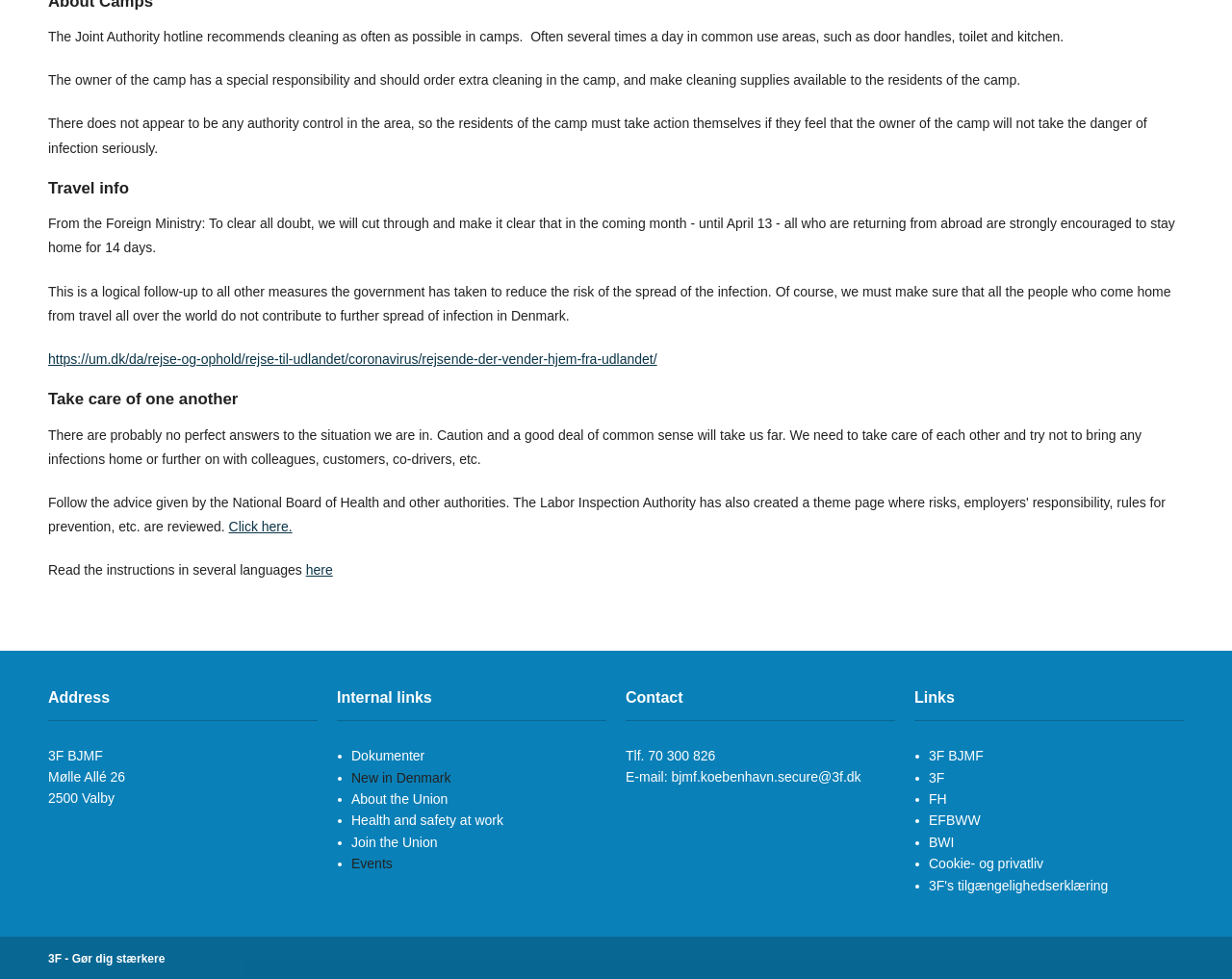Find the bounding box of the UI element described as follows: "3F BJMF".

[0.754, 0.764, 0.798, 0.78]